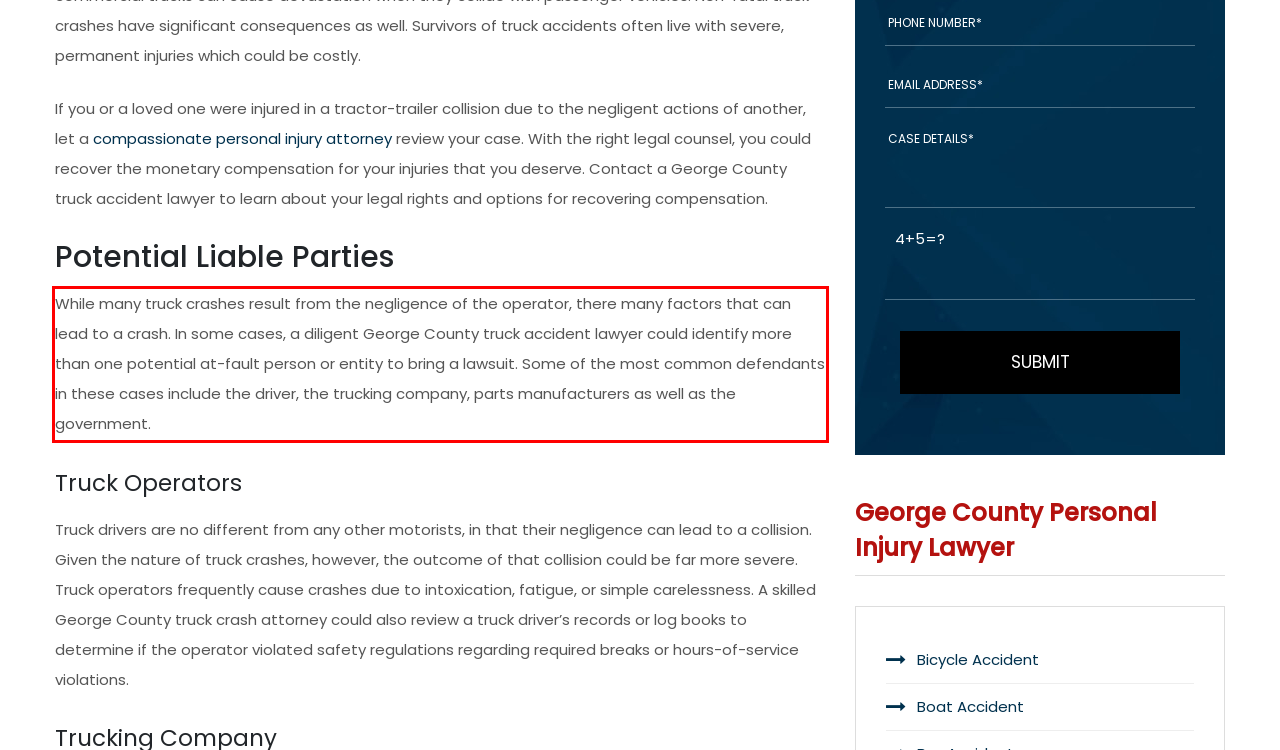From the provided screenshot, extract the text content that is enclosed within the red bounding box.

While many truck crashes result from the negligence of the operator, there many factors that can lead to a crash. In some cases, a diligent George County truck accident lawyer could identify more than one potential at-fault person or entity to bring a lawsuit. Some of the most common defendants in these cases include the driver, the trucking company, parts manufacturers as well as the government.